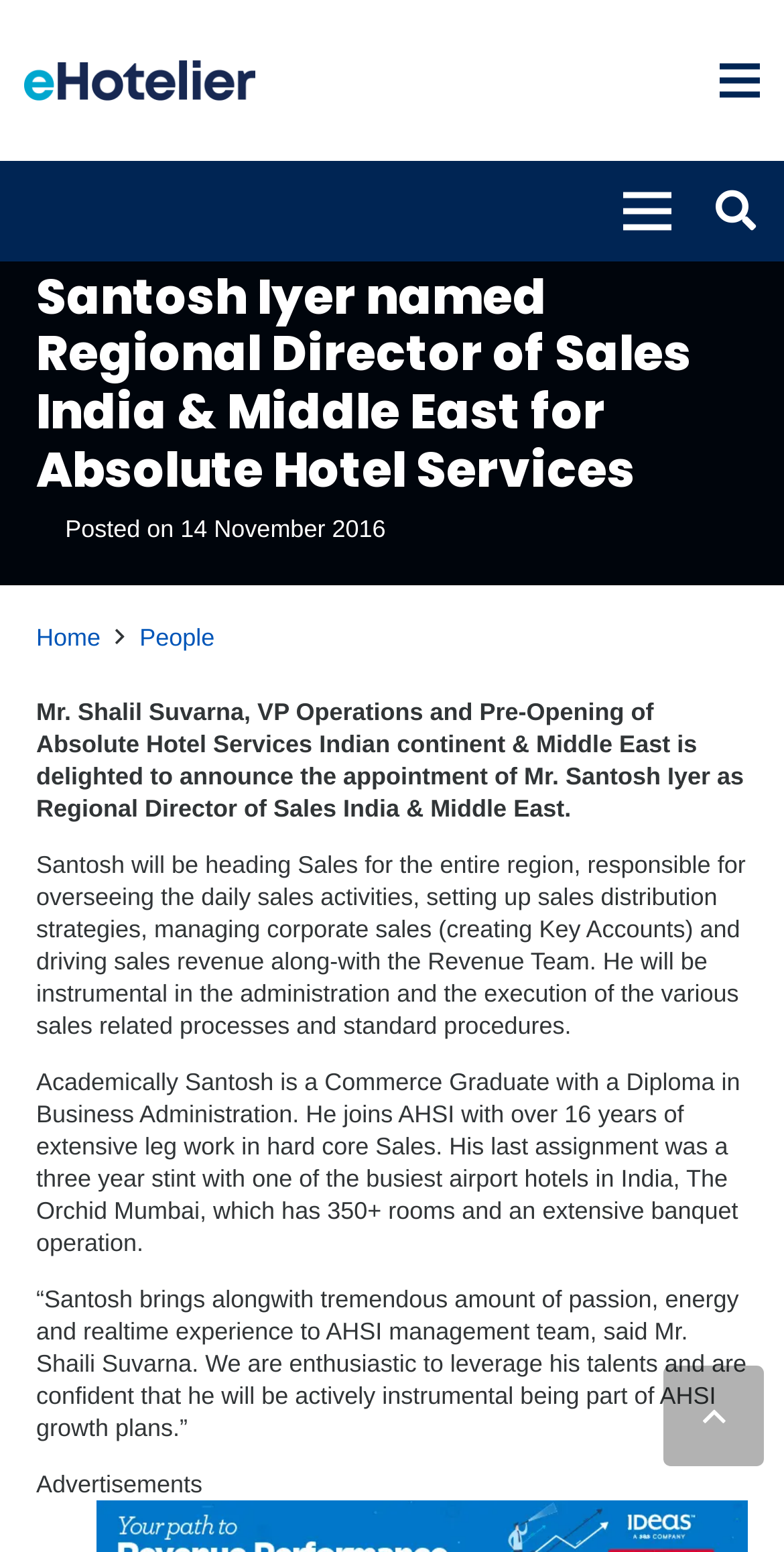Look at the image and answer the question in detail:
Who is the new Regional Director of Sales India & Middle East?

The answer can be found in the heading of the webpage, which states 'Santosh Iyer named Regional Director of Sales India & Middle East for Absolute Hotel Services'. This indicates that Santosh Iyer is the new Regional Director of Sales India & Middle East.